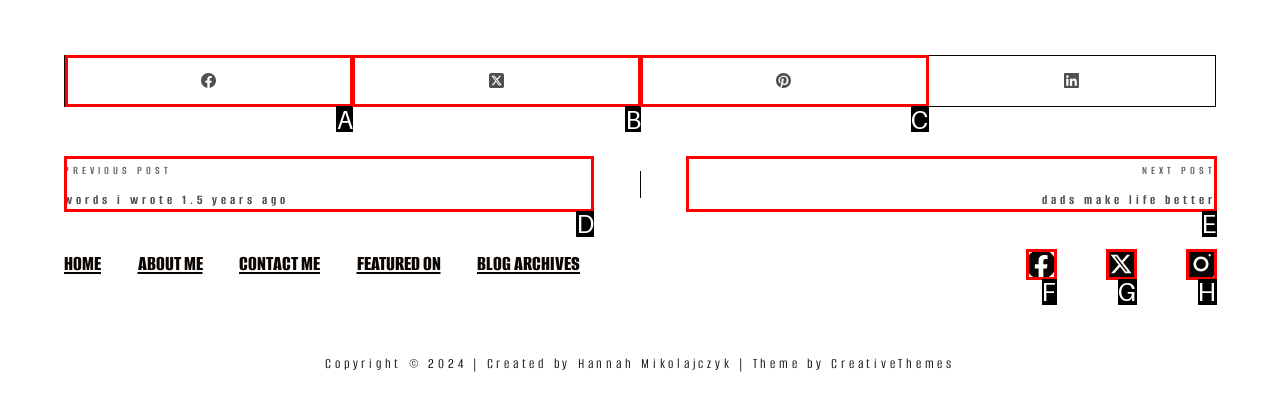Identify the HTML element that best matches the description: aria-label="X (Twitter)". Provide your answer by selecting the corresponding letter from the given options.

B